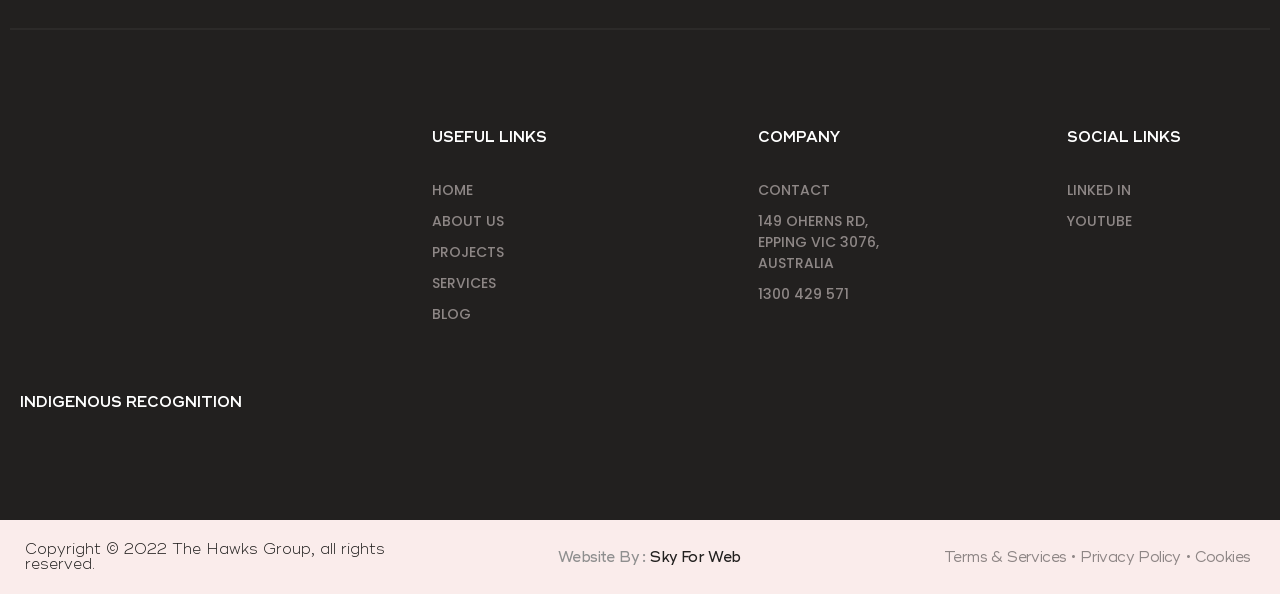Kindly determine the bounding box coordinates for the clickable area to achieve the given instruction: "go to home page".

[0.337, 0.303, 0.576, 0.338]